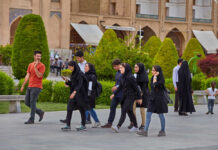Refer to the image and provide a thorough answer to this question:
Is the setting a private or public space?

The caption states that 'the setting appears to be a public space', which implies that the location where the group is walking is open to the general public and not a private area.